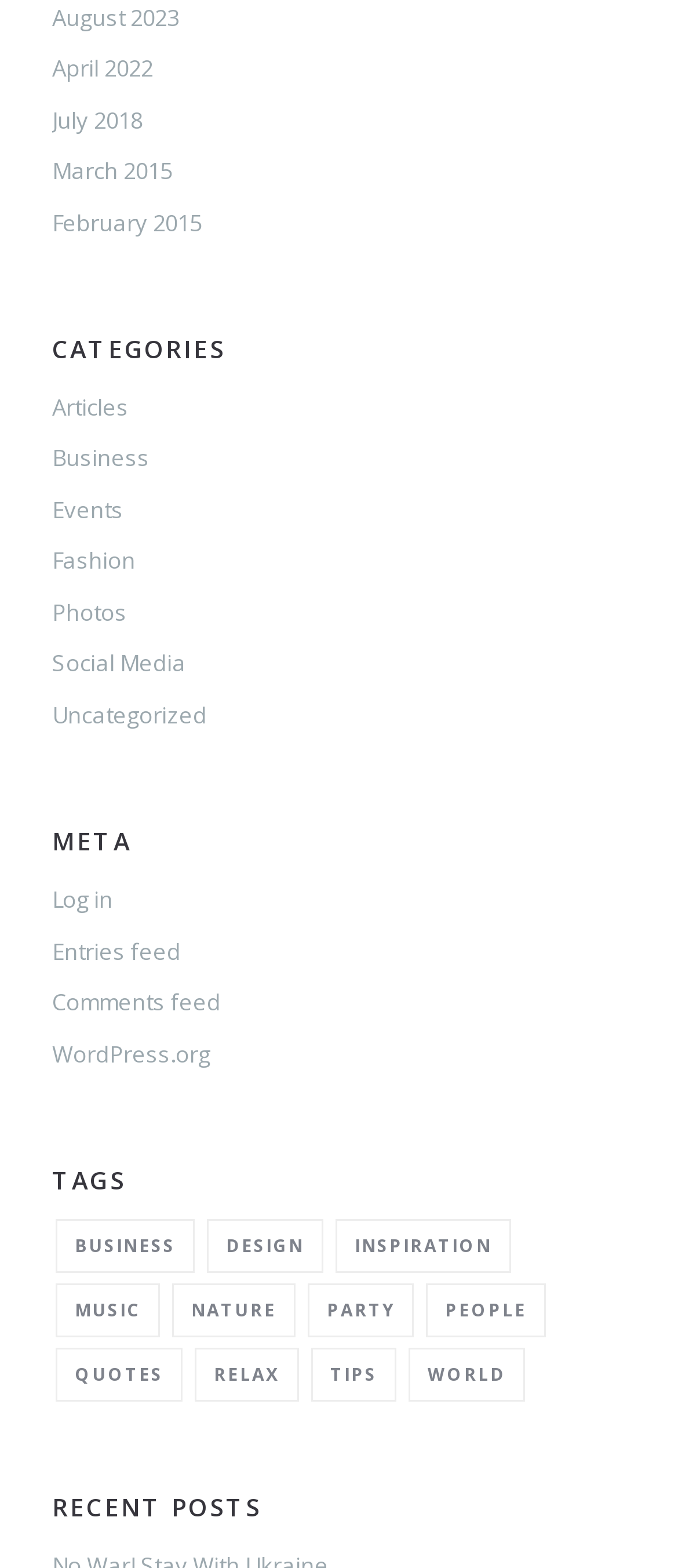Using the webpage screenshot and the element description March 2015, determine the bounding box coordinates. Specify the coordinates in the format (top-left x, top-left y, bottom-right x, bottom-right y) with values ranging from 0 to 1.

[0.077, 0.099, 0.254, 0.119]